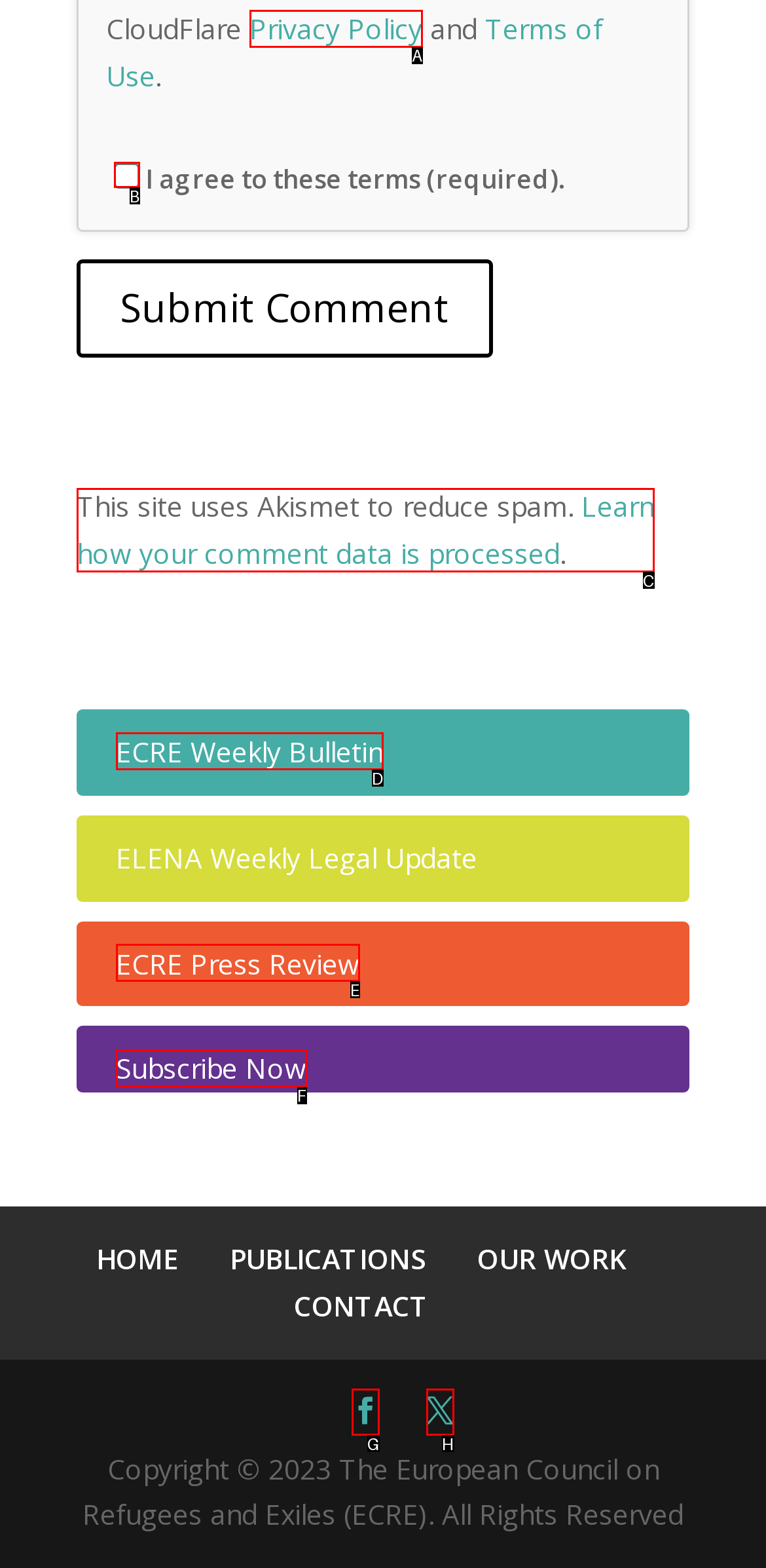Select the letter that corresponds to the UI element described as: Privacy Policy
Answer by providing the letter from the given choices.

A